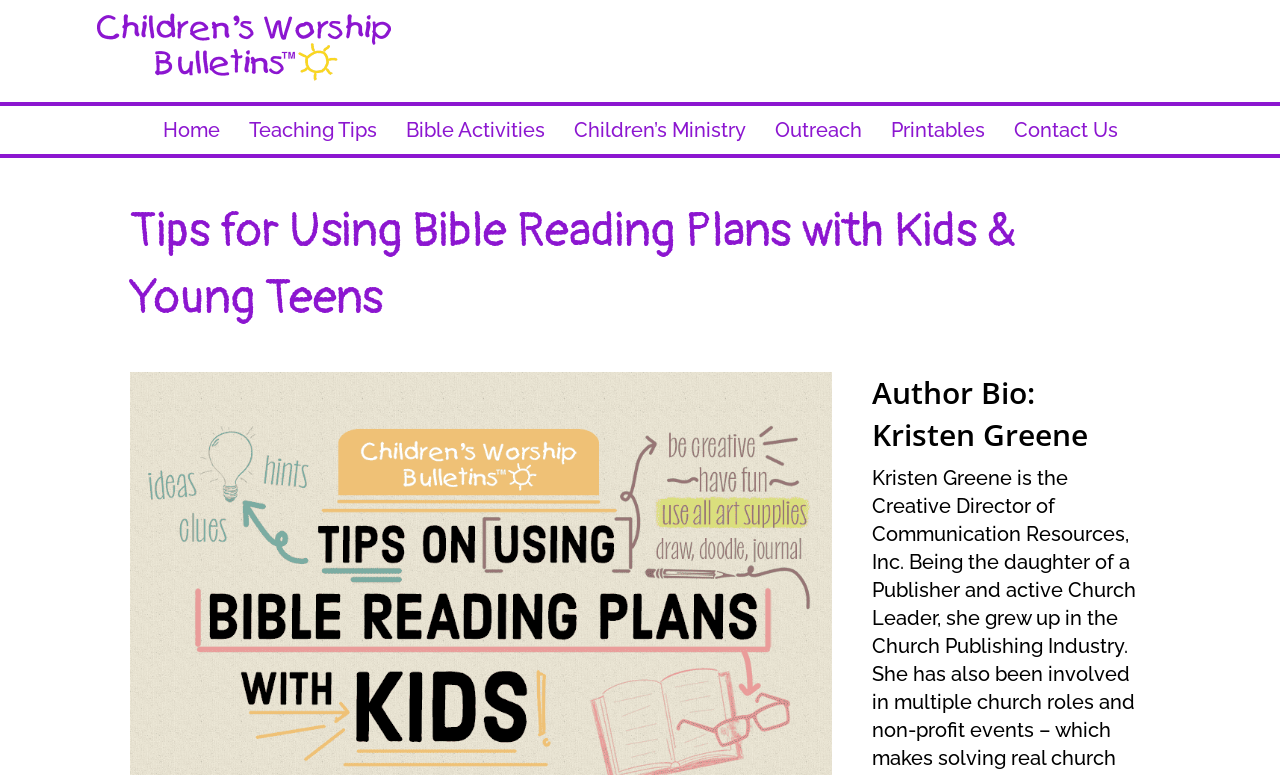Provide a one-word or short-phrase response to the question:
What is the first menu item?

Home